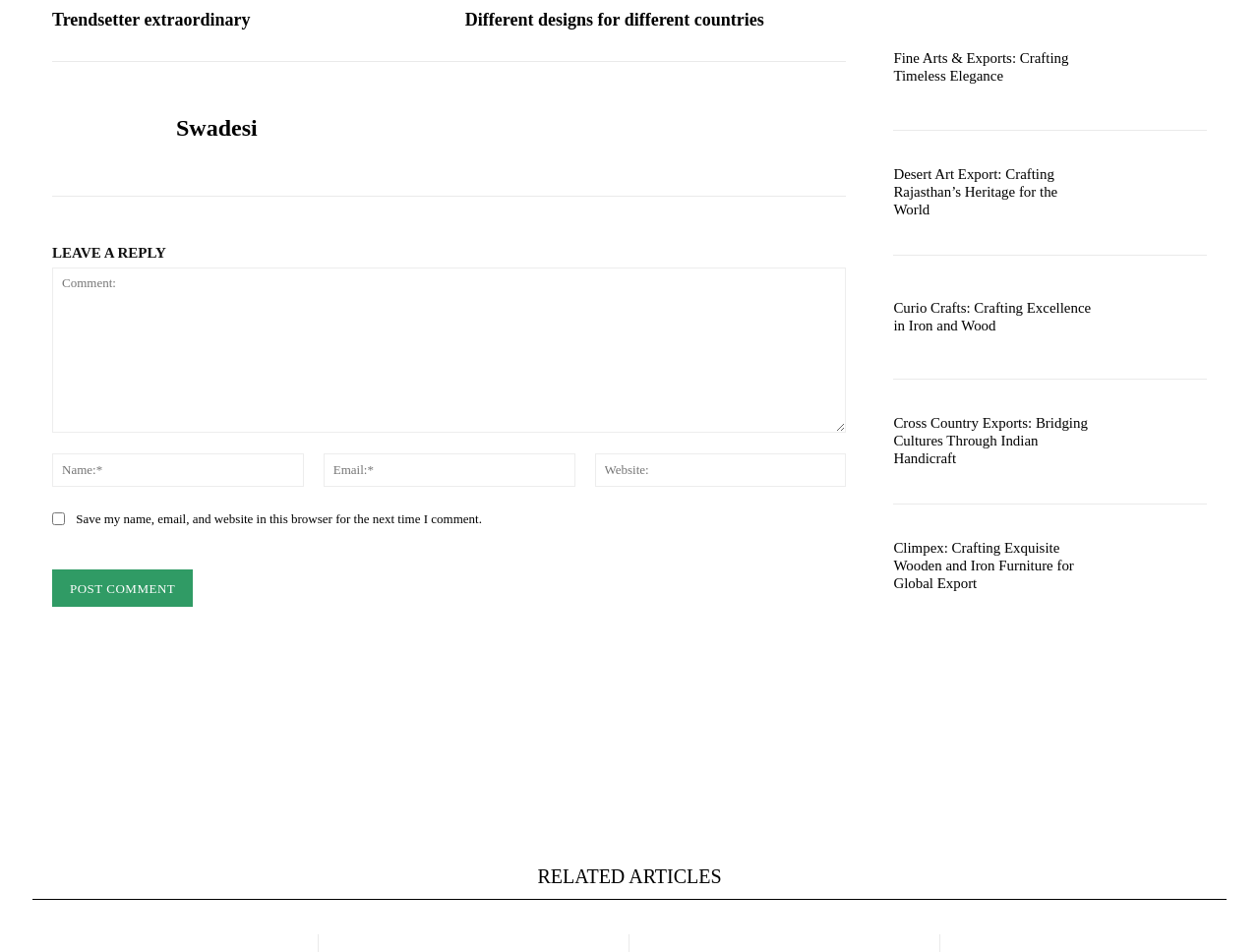What is the label of the first heading on the webpage?
Based on the screenshot, answer the question with a single word or phrase.

LEAVE A REPLY